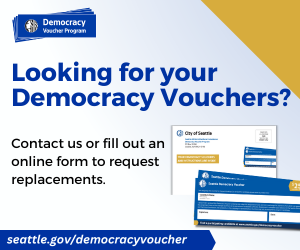Respond to the question below with a single word or phrase:
How can individuals request replacements for their Democracy Vouchers?

Contact us or fill out an online form